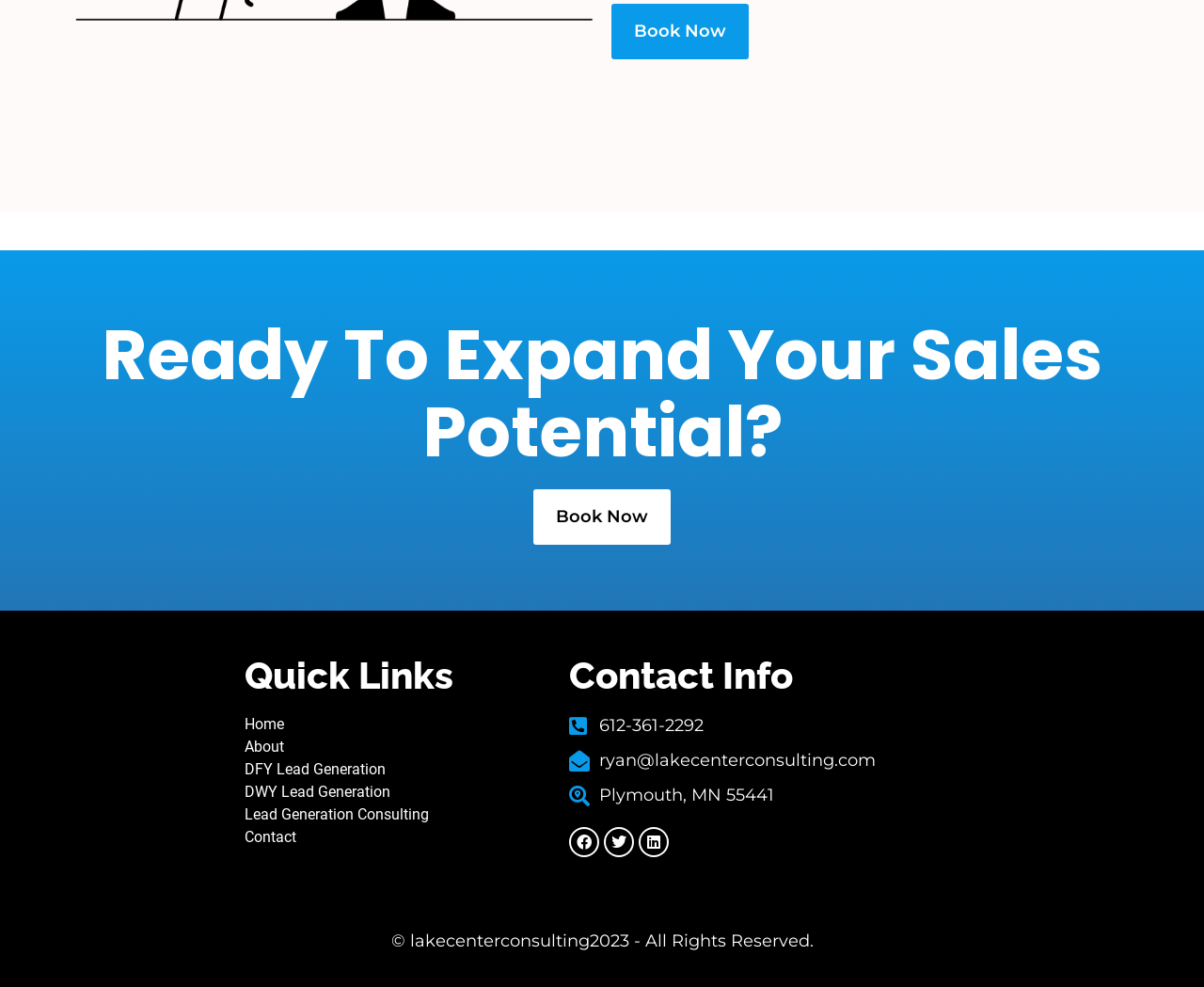What is the company's location?
Based on the visual information, provide a detailed and comprehensive answer.

The company's location can be found in the 'Contact Info' section, which is located below the 'Quick Links' section. The location is displayed as a static text element with the value 'Plymouth, MN 55441'.